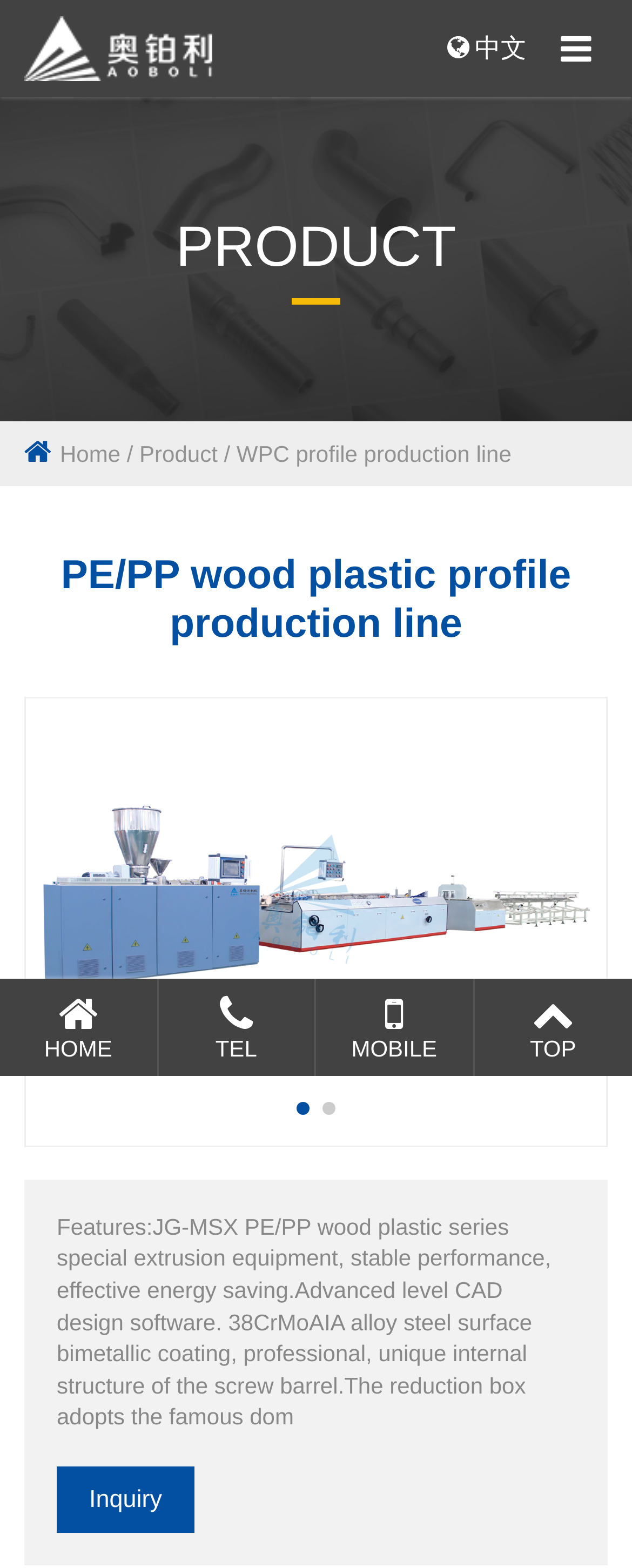How many navigation links are on the top?
Based on the image, answer the question with a single word or brief phrase.

3